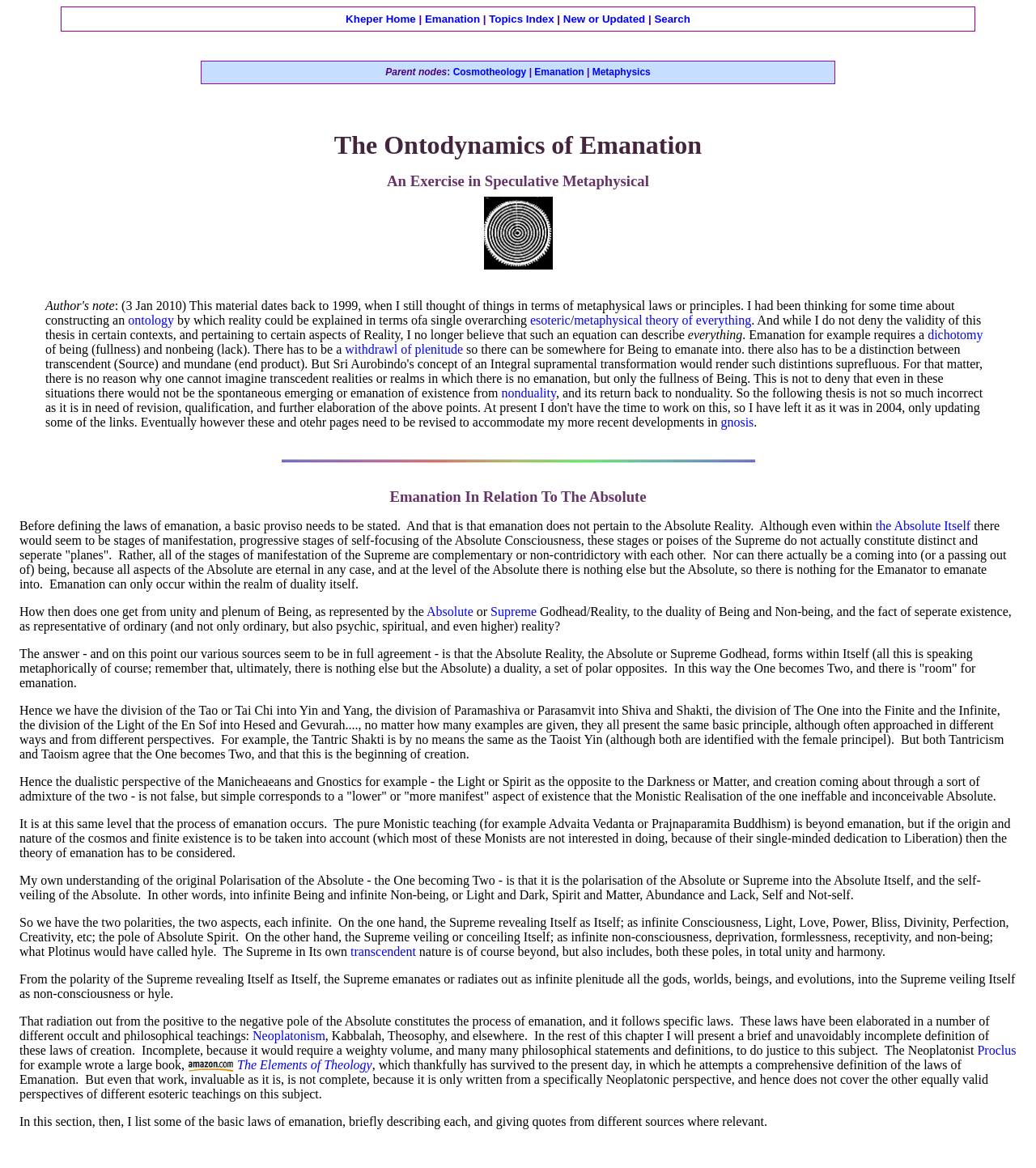Reply to the question below using a single word or brief phrase:
What is the name of the book written by Proclus?

The Elements of Theology